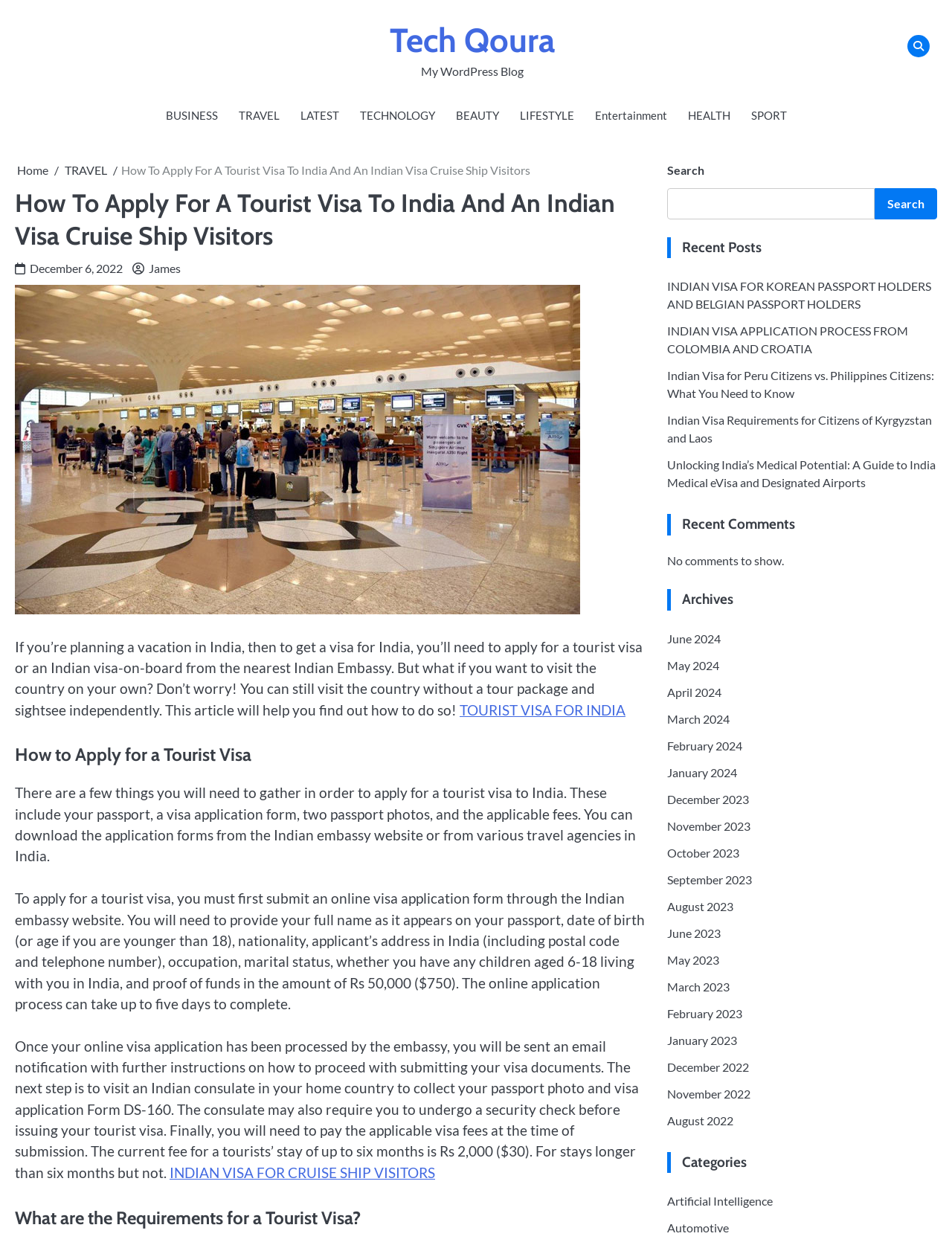Determine the bounding box coordinates of the area to click in order to meet this instruction: "Click on the 'INDIAN VISA FOR CRUISE SHIP VISITORS' link".

[0.178, 0.933, 0.457, 0.946]